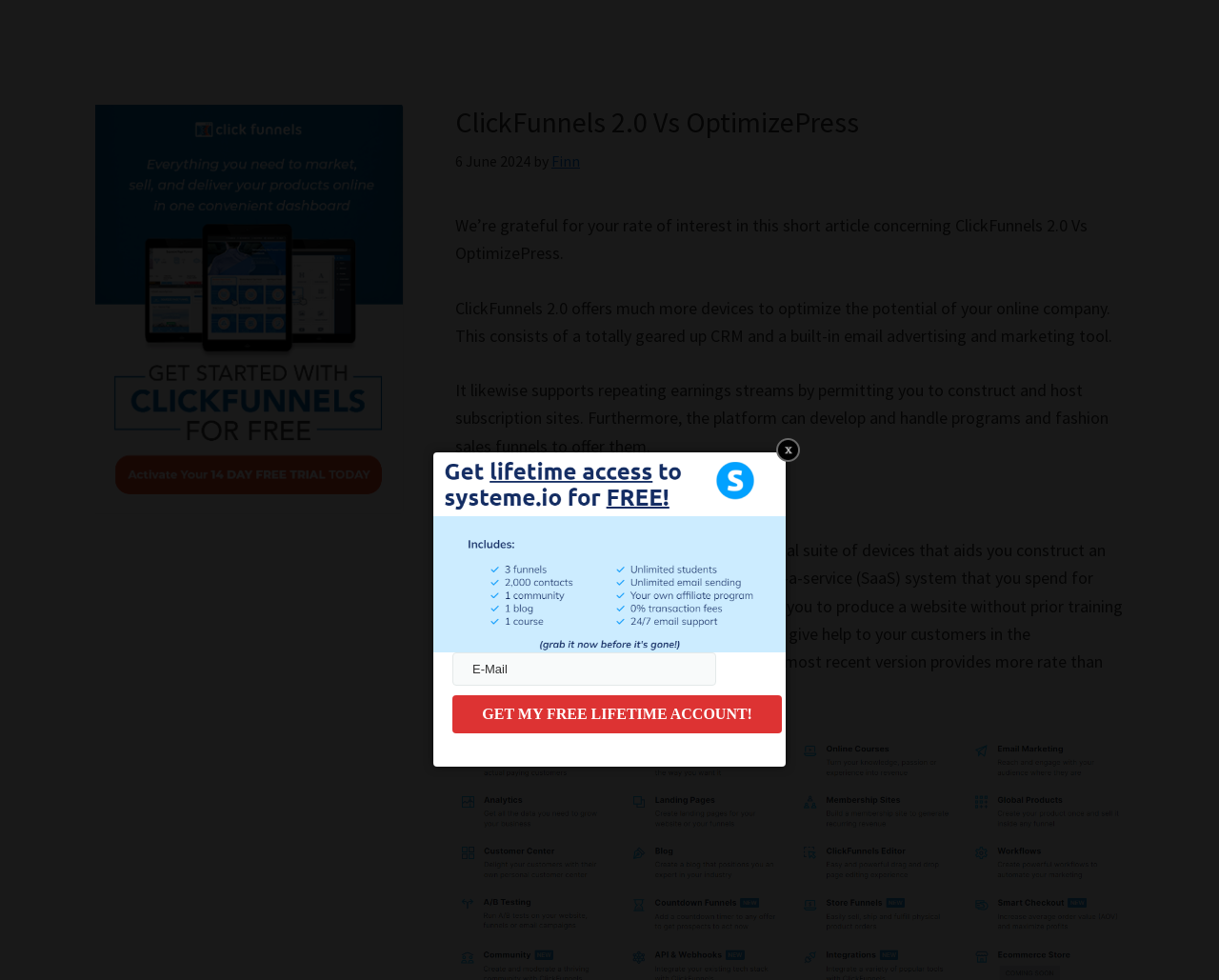Using the provided element description "name="email" placeholder="E-Mail"", determine the bounding box coordinates of the UI element.

[0.371, 0.665, 0.588, 0.699]